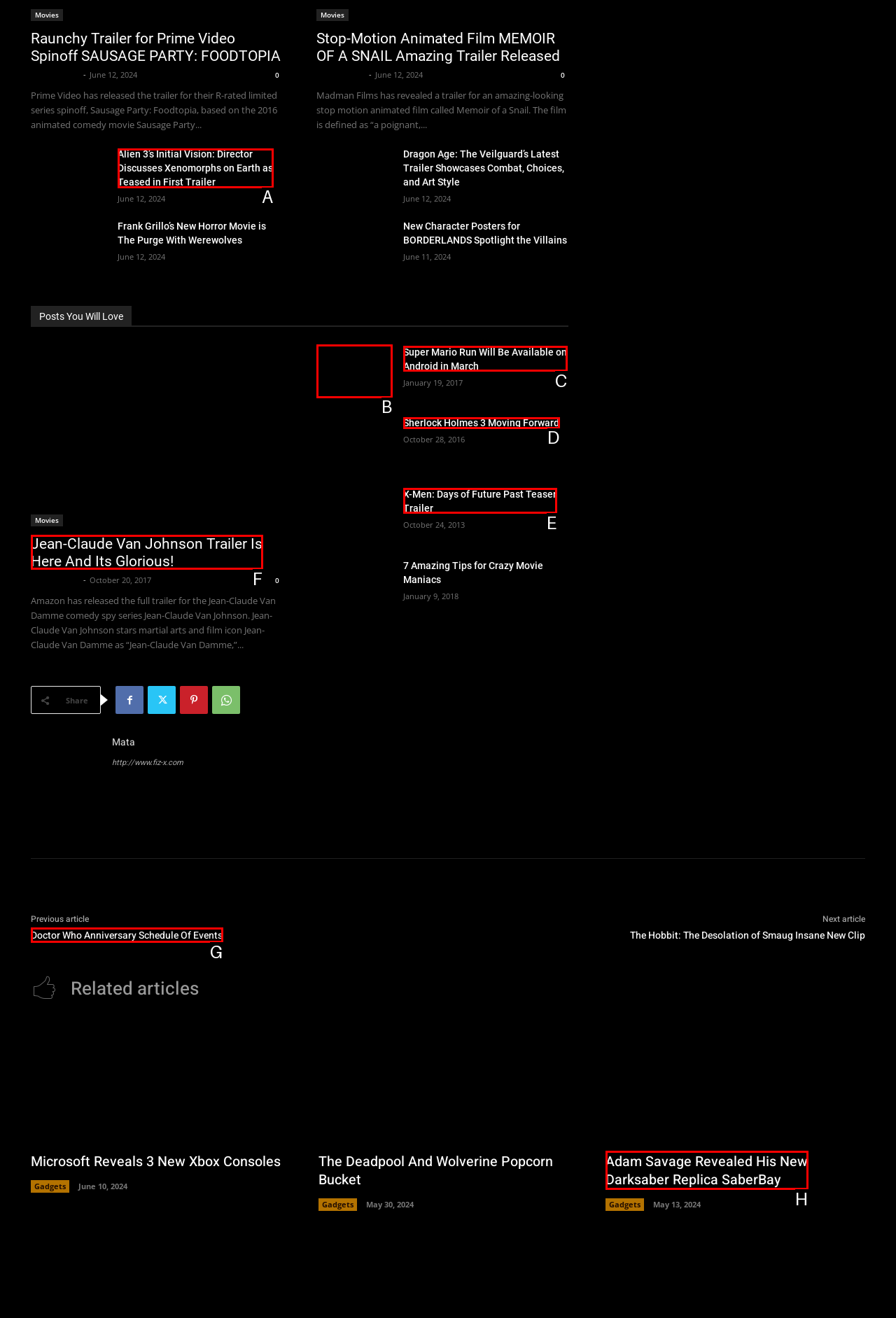Determine the option that best fits the description: Sherlock Holmes 3 Moving Forward
Reply with the letter of the correct option directly.

D